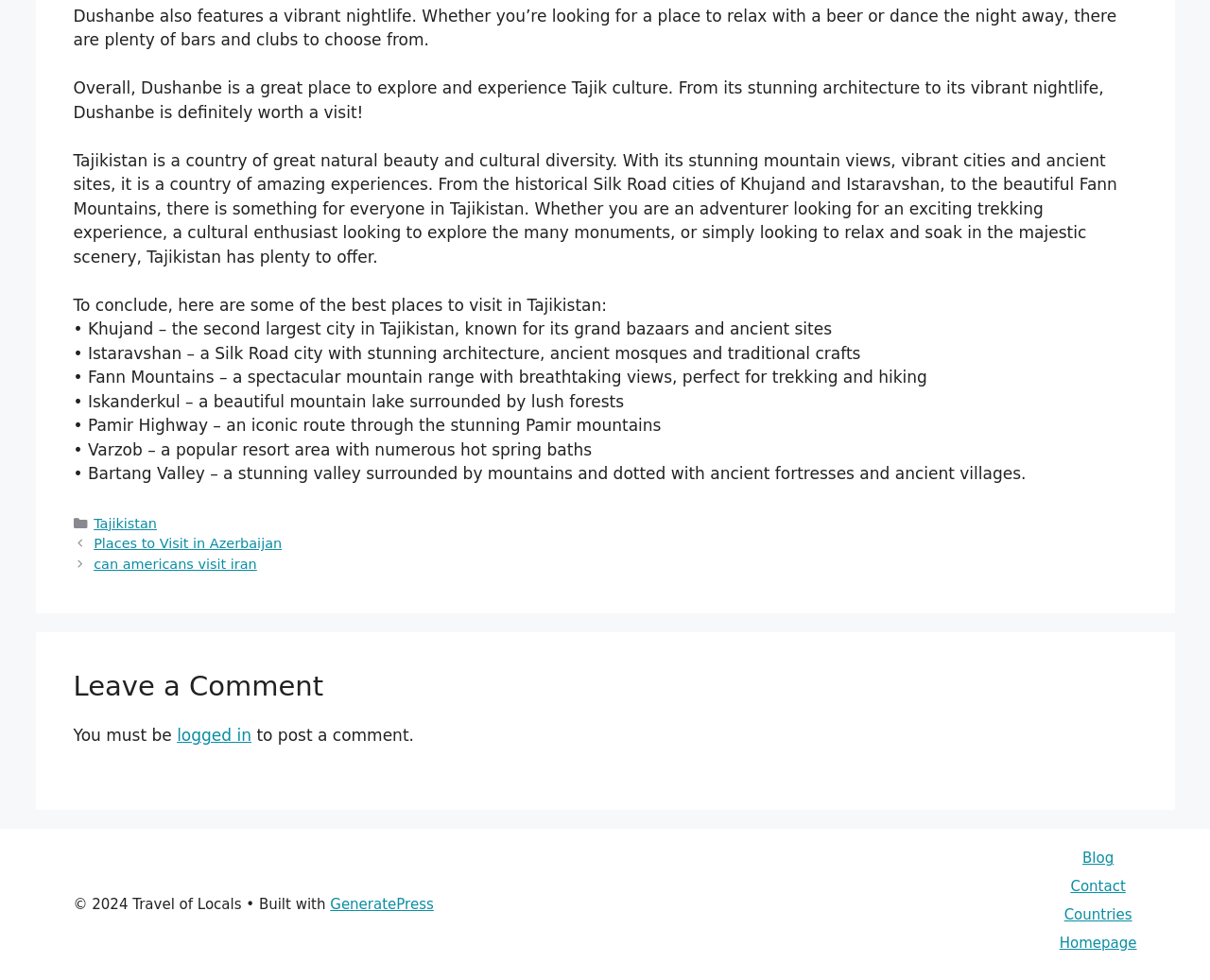Please identify the bounding box coordinates of the element's region that I should click in order to complete the following instruction: "Click on the 'Contact' link". The bounding box coordinates consist of four float numbers between 0 and 1, i.e., [left, top, right, bottom].

[0.885, 0.896, 0.93, 0.914]